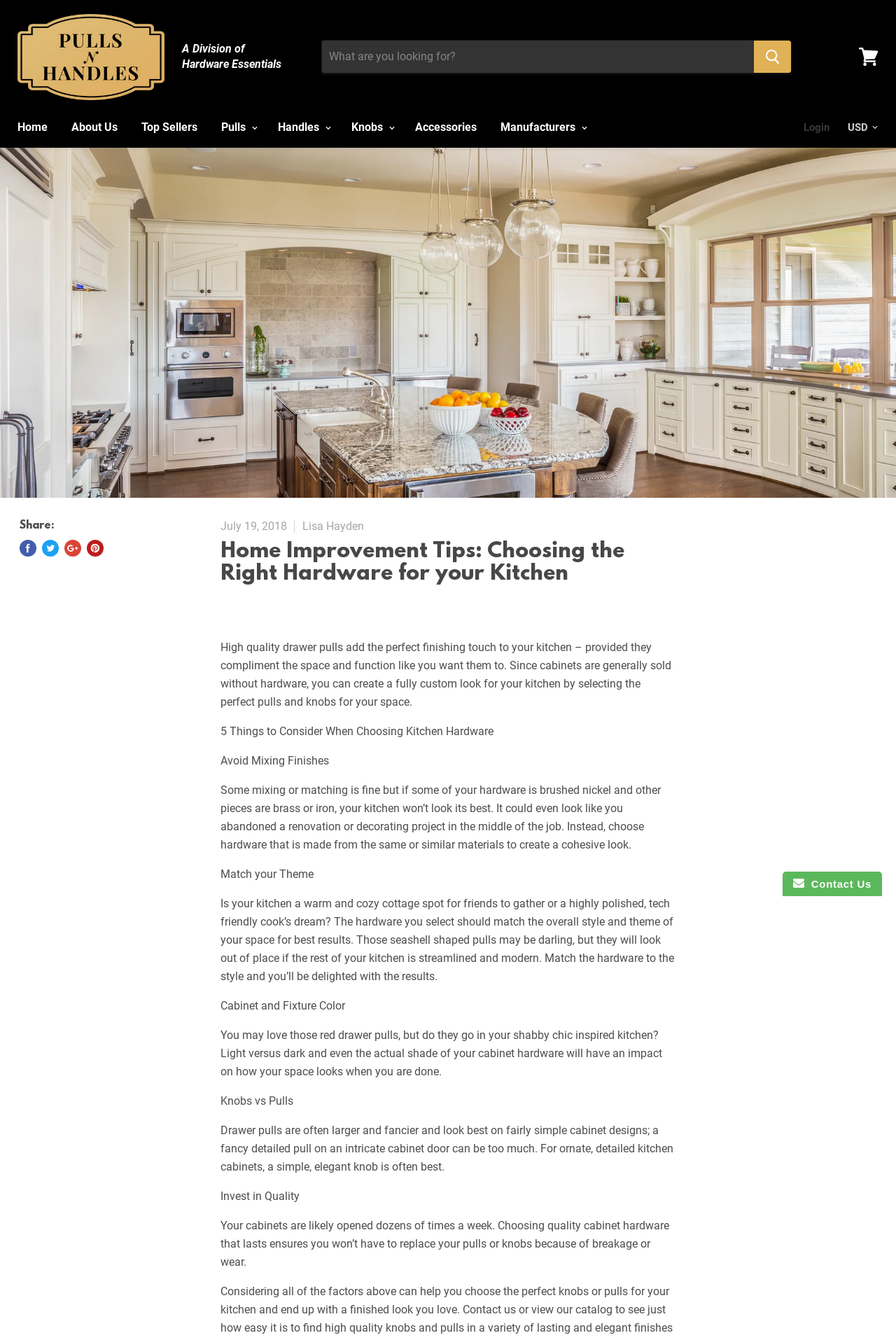Find and specify the bounding box coordinates that correspond to the clickable region for the instruction: "Login".

[0.888, 0.084, 0.935, 0.106]